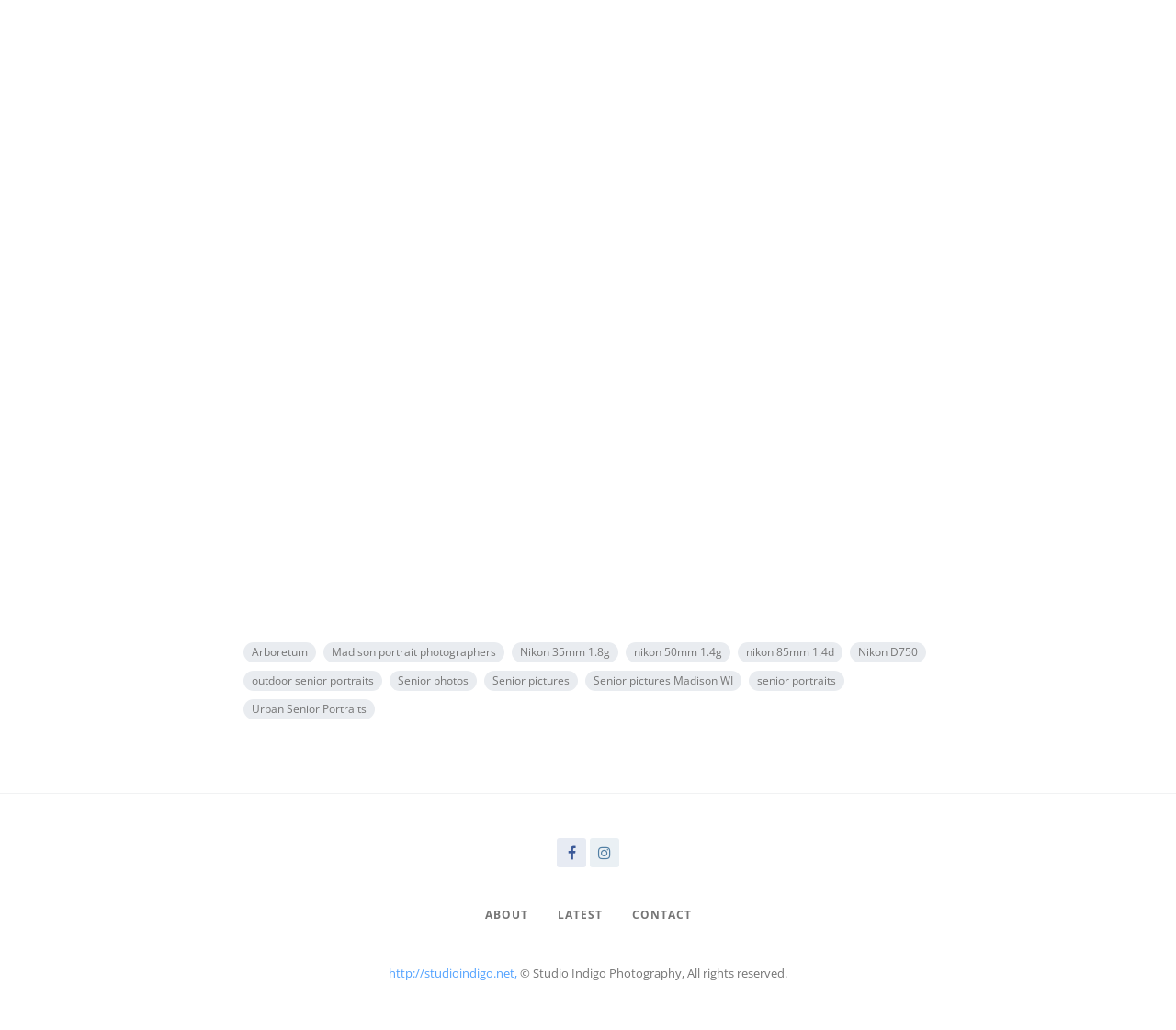Determine the bounding box coordinates of the element that should be clicked to execute the following command: "Call the phone number".

None